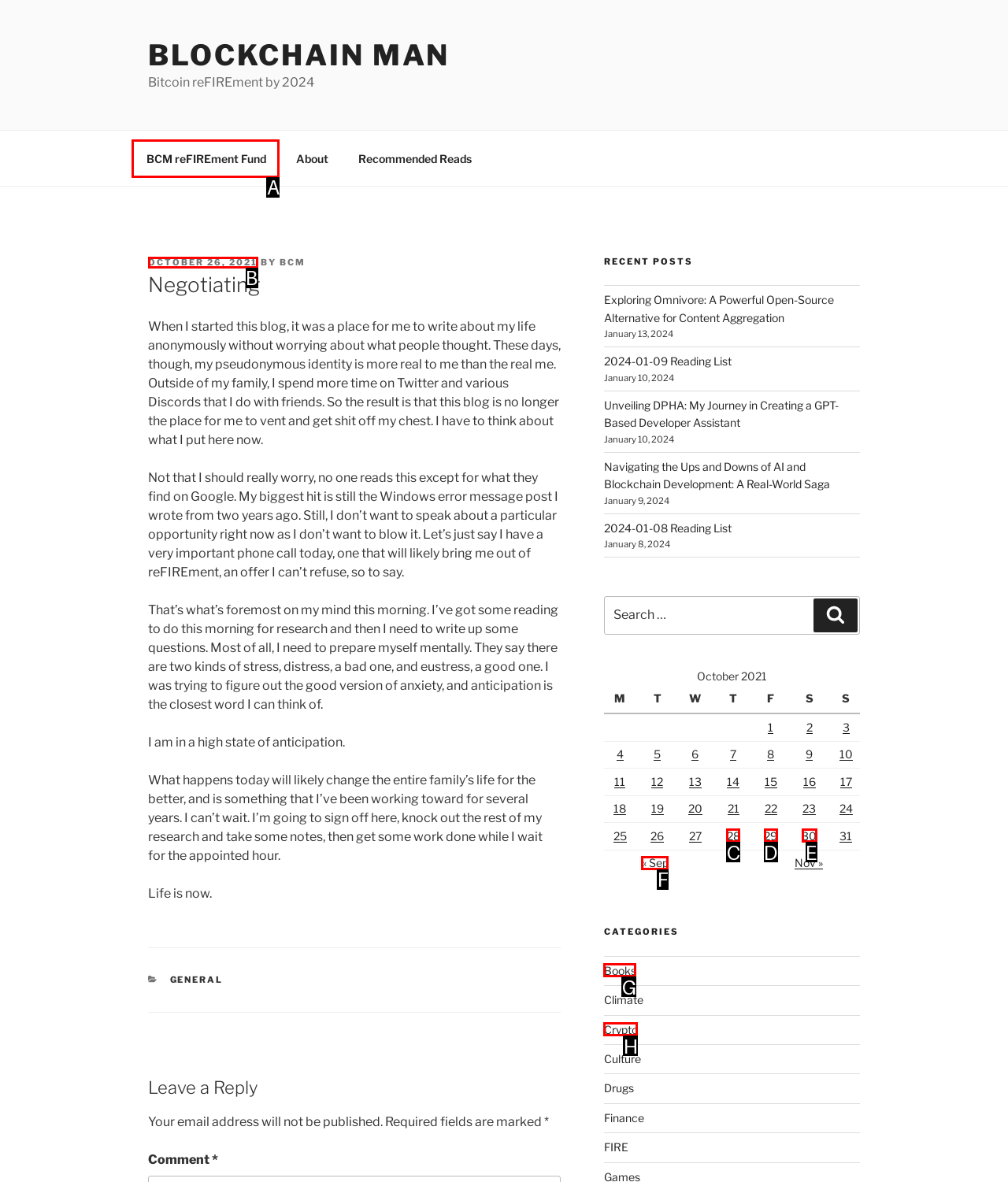To perform the task "Click on the 'BCM reFIREment Fund' link", which UI element's letter should you select? Provide the letter directly.

A